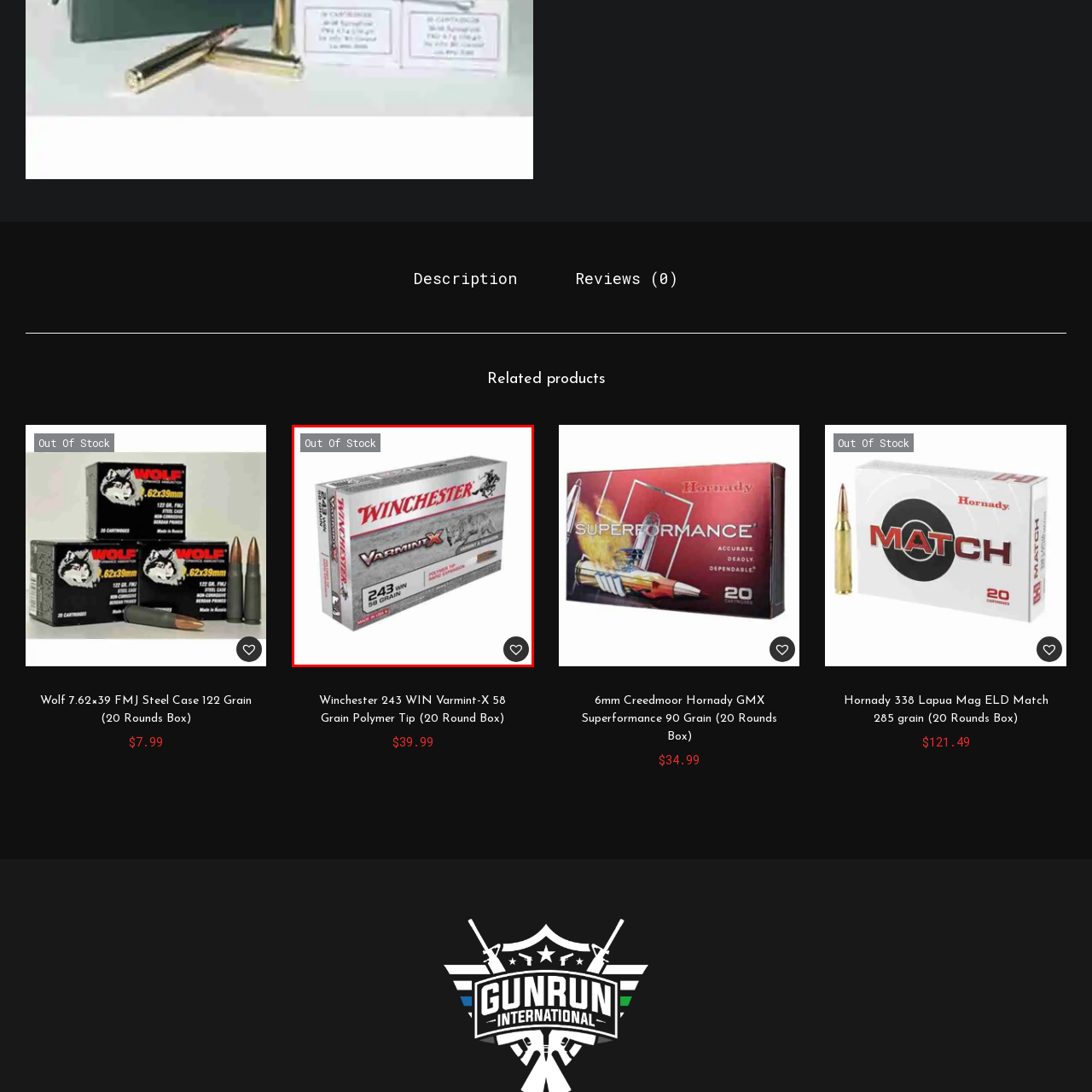Look closely at the image within the red bounding box, What does the heart icon represent? Respond with a single word or short phrase.

Add to wishlist